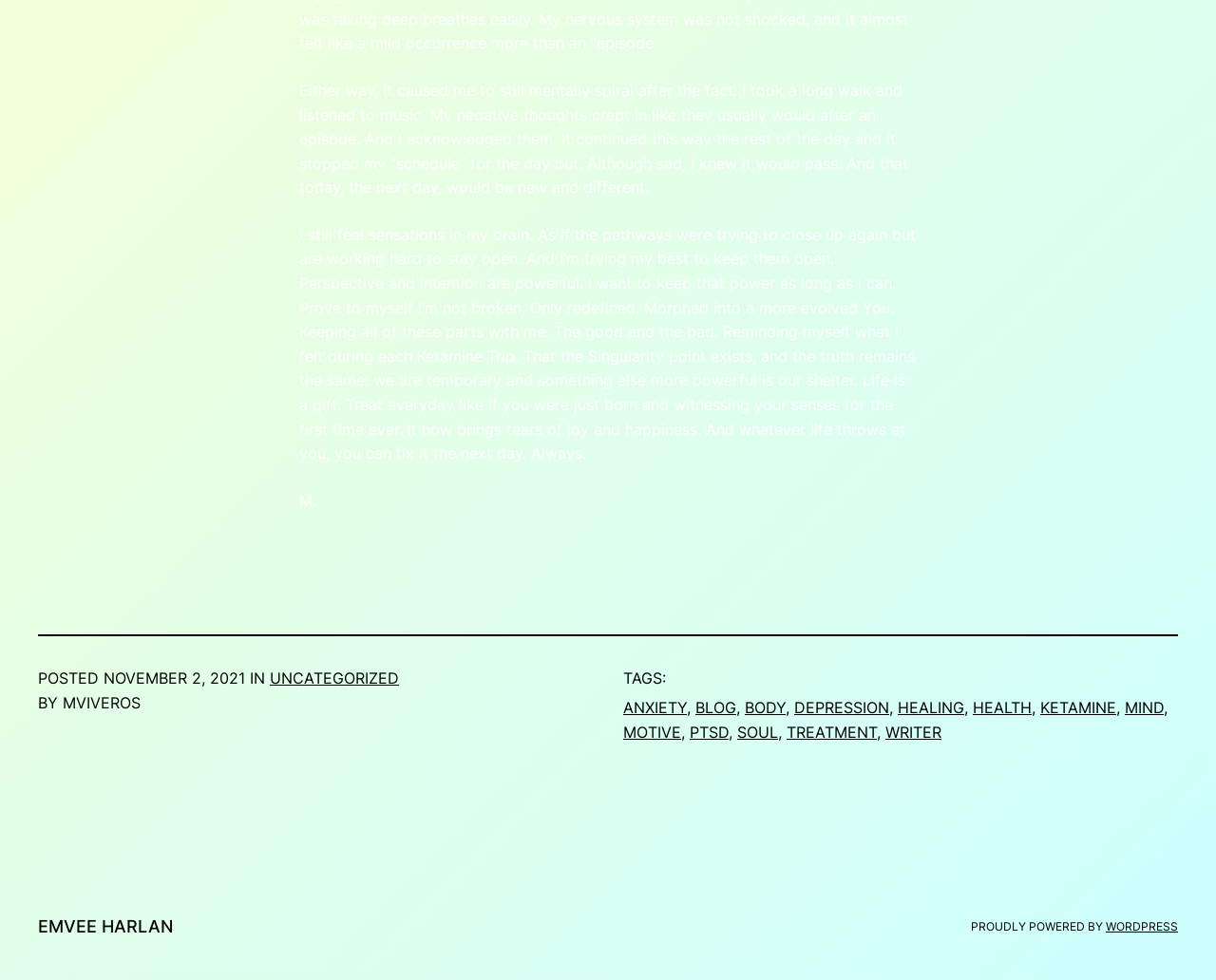Could you highlight the region that needs to be clicked to execute the instruction: "Check out the 'WORDPRESS' link"?

[0.909, 0.938, 0.969, 0.952]